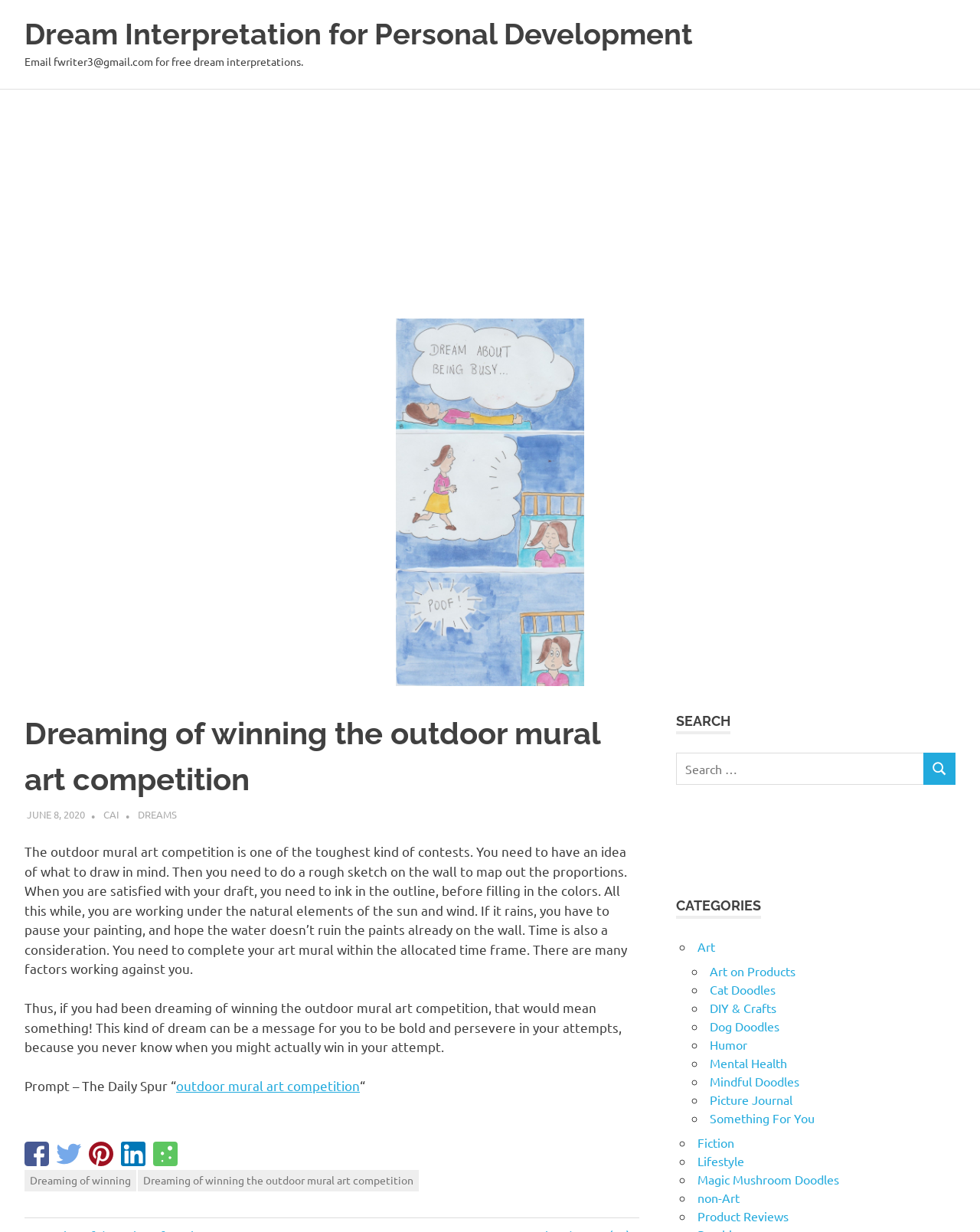Locate the bounding box of the UI element described by: "Product Reviews" in the given webpage screenshot.

[0.712, 0.981, 0.805, 0.993]